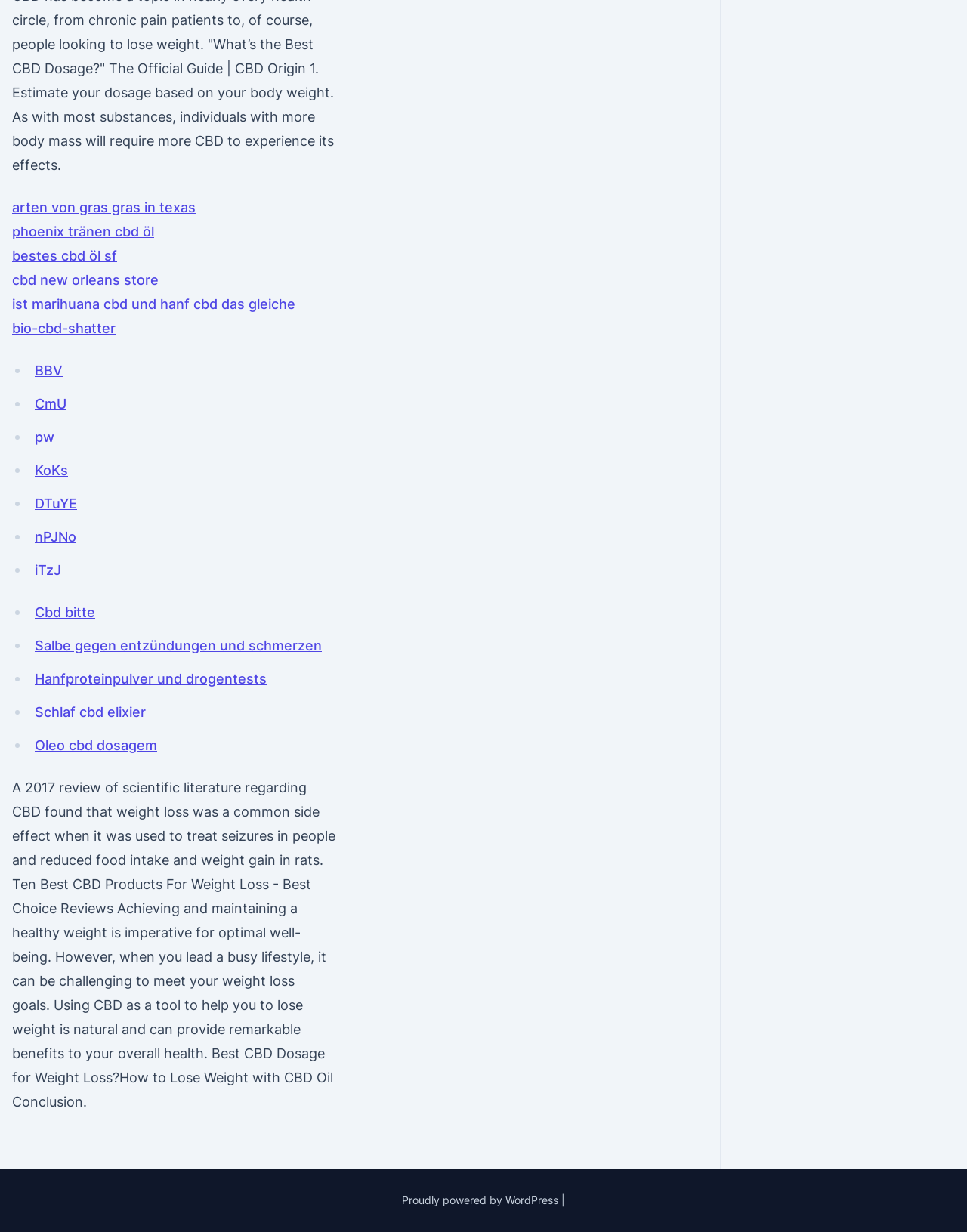Determine the bounding box coordinates of the clickable area required to perform the following instruction: "Subscribe to my newsletter". The coordinates should be represented as four float numbers between 0 and 1: [left, top, right, bottom].

None